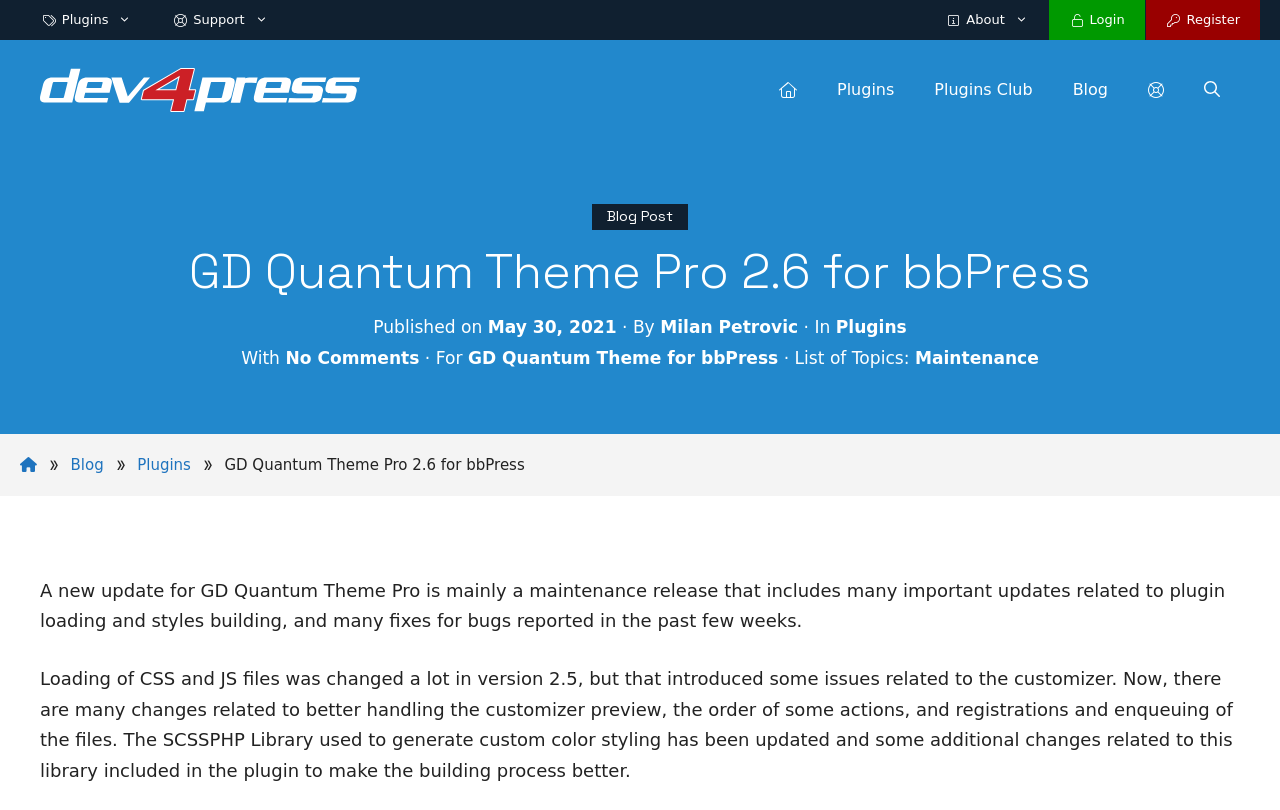Using the webpage screenshot, find the UI element described by GD Quantum Theme for bbPress. Provide the bounding box coordinates in the format (top-left x, top-left y, bottom-right x, bottom-right y), ensuring all values are floating point numbers between 0 and 1.

[0.366, 0.43, 0.608, 0.454]